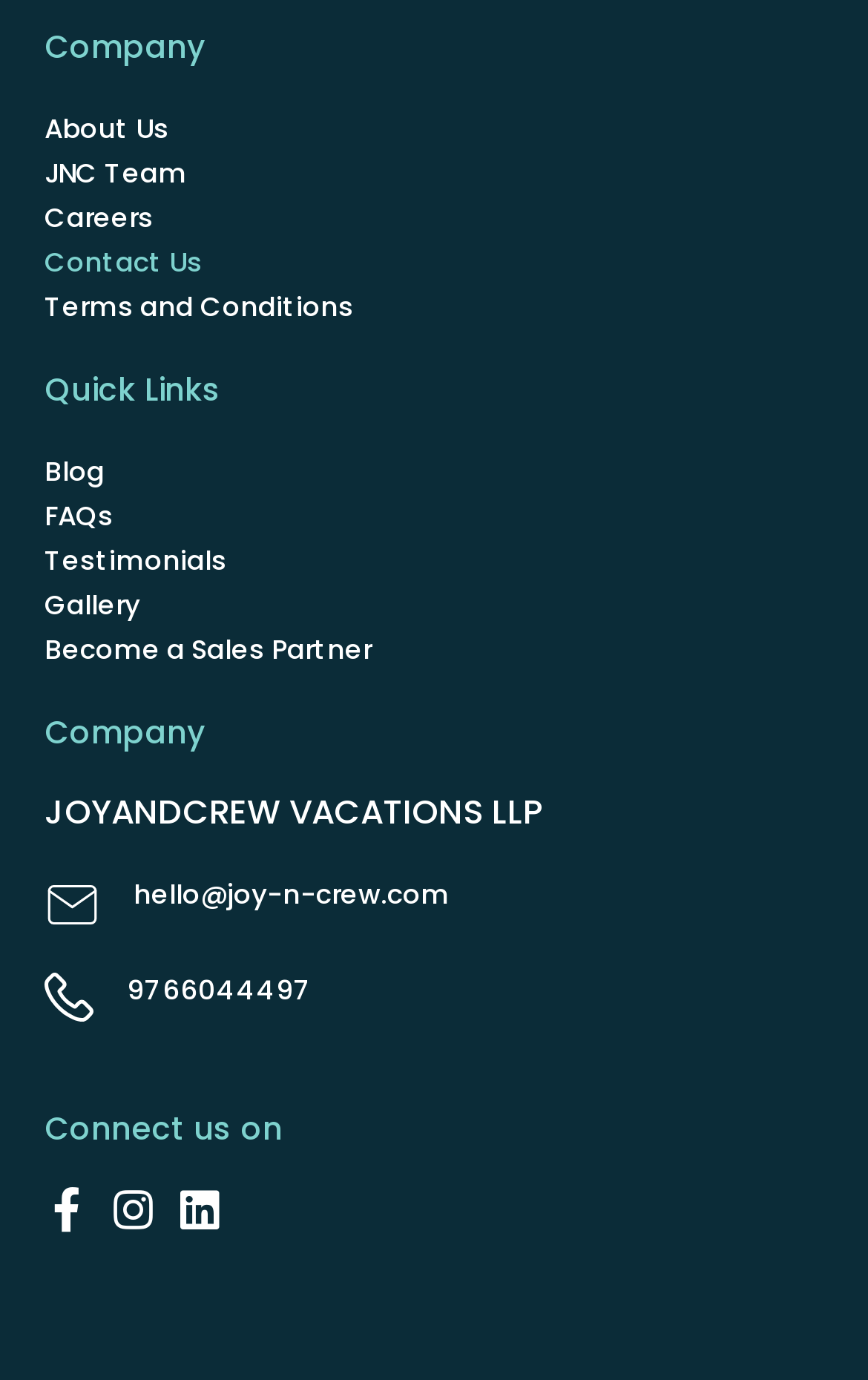Given the element description "Gallery", identify the bounding box of the corresponding UI element.

[0.051, 0.422, 0.949, 0.455]